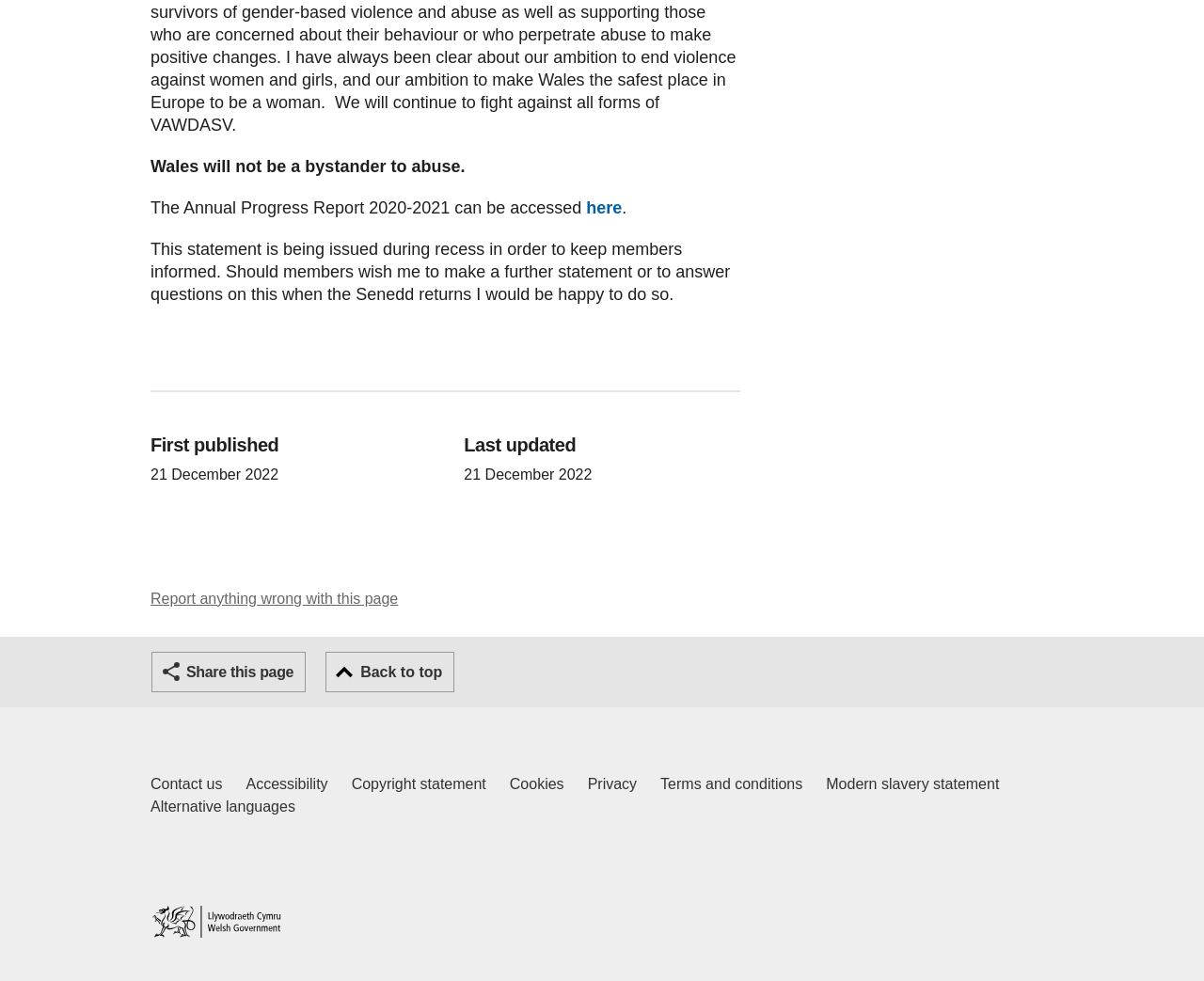Provide your answer in one word or a succinct phrase for the question: 
What is the purpose of the 'Report anything wrong with this page' link?

To report errors